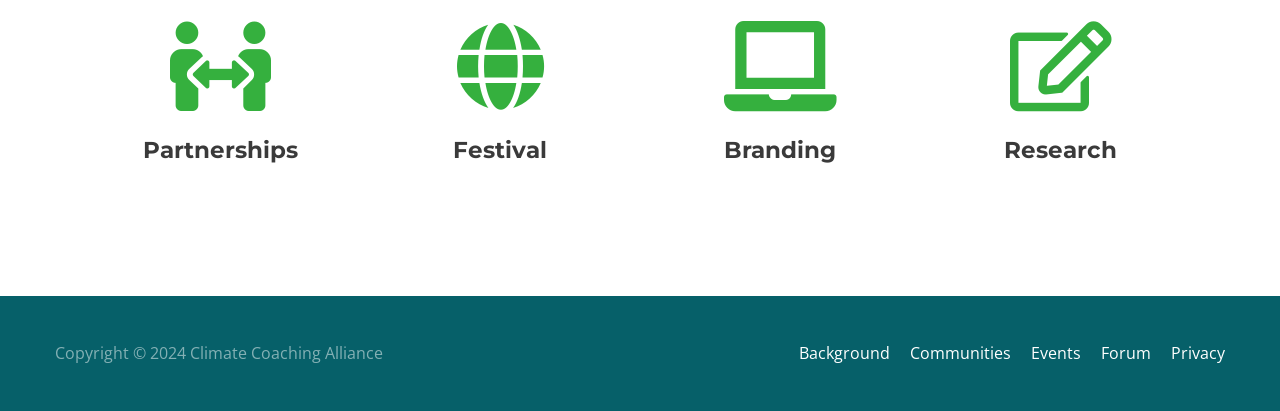Locate the bounding box coordinates of the item that should be clicked to fulfill the instruction: "Go to Festival".

[0.354, 0.331, 0.427, 0.399]